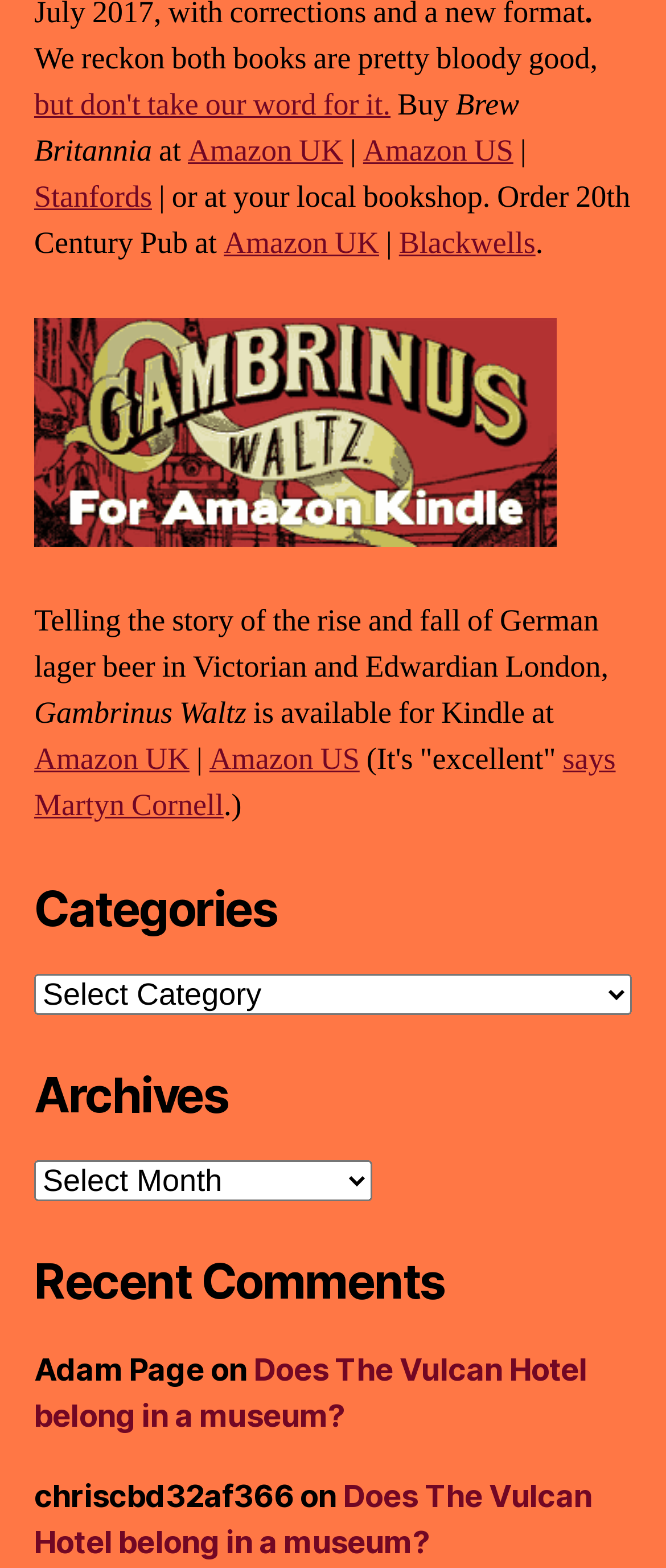How many book titles are mentioned?
Offer a detailed and full explanation in response to the question.

I counted the book titles mentioned on the webpage, which are 'Brew Britannia' and '20th Century Pub'.